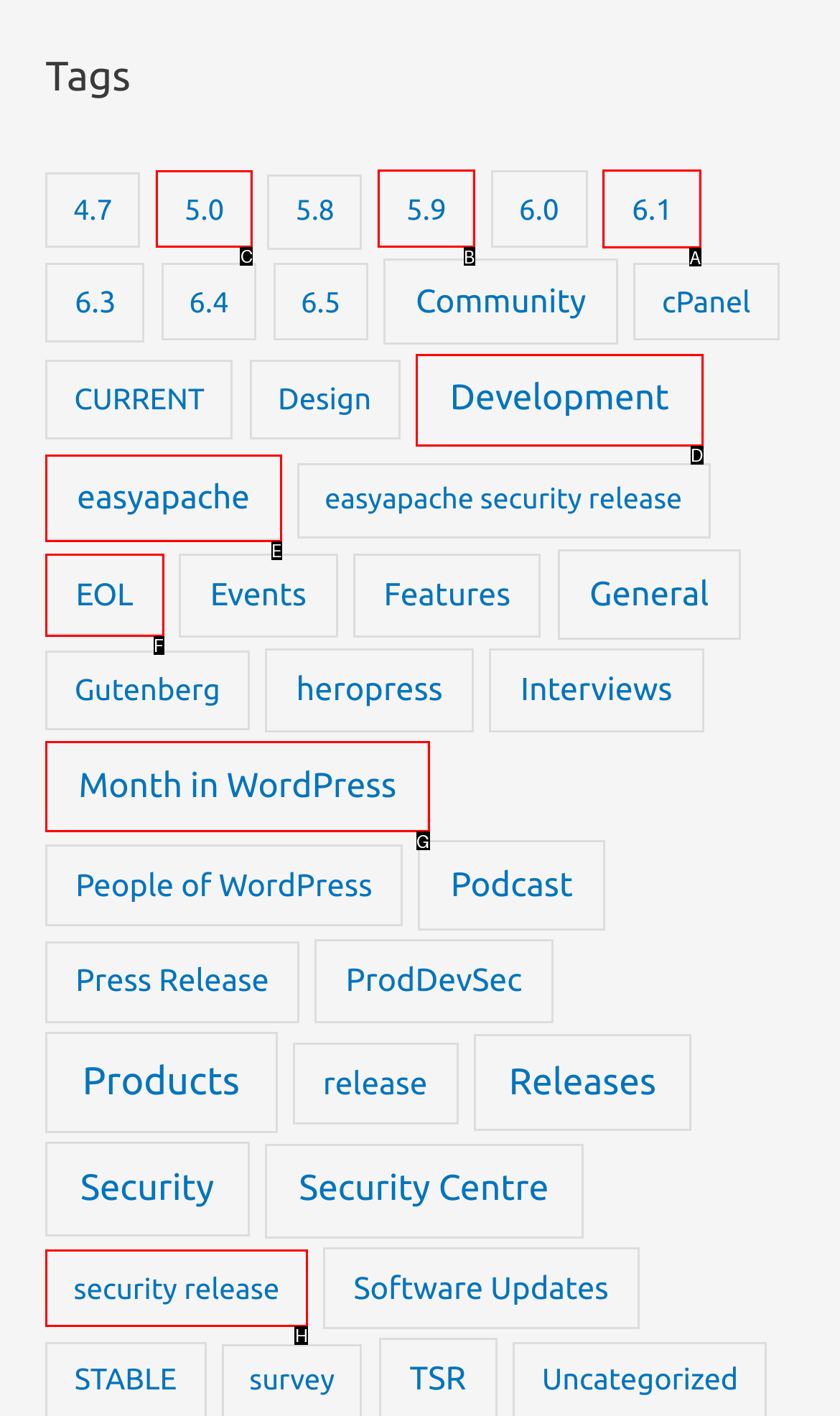Indicate the HTML element that should be clicked to perform the task: Explore the Development section Reply with the letter corresponding to the chosen option.

D